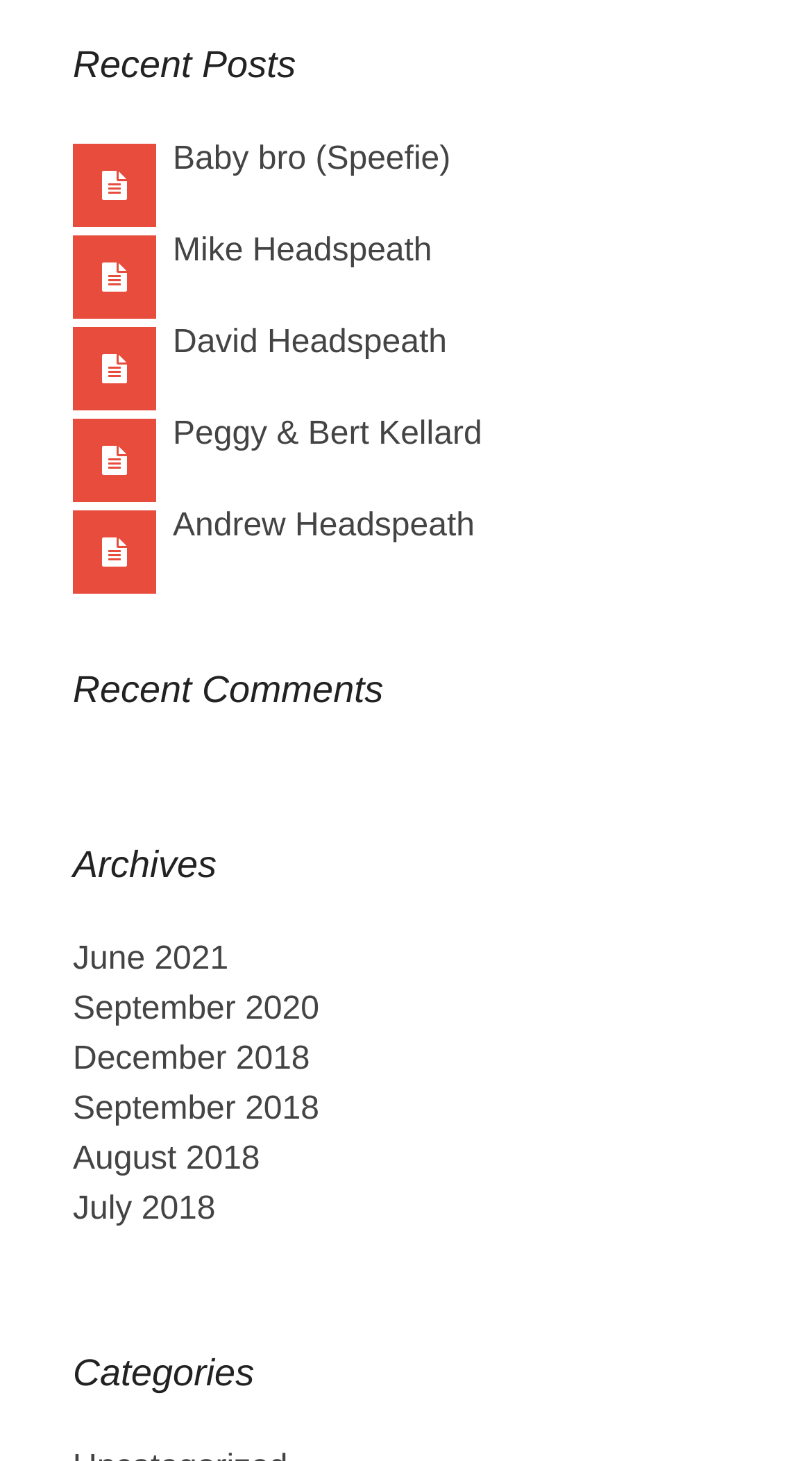How many headings are there on the webpage?
Please answer the question as detailed as possible based on the image.

The webpage contains four headings: 'Recent Posts', 'Recent Comments', 'Archives', and 'Categories'.